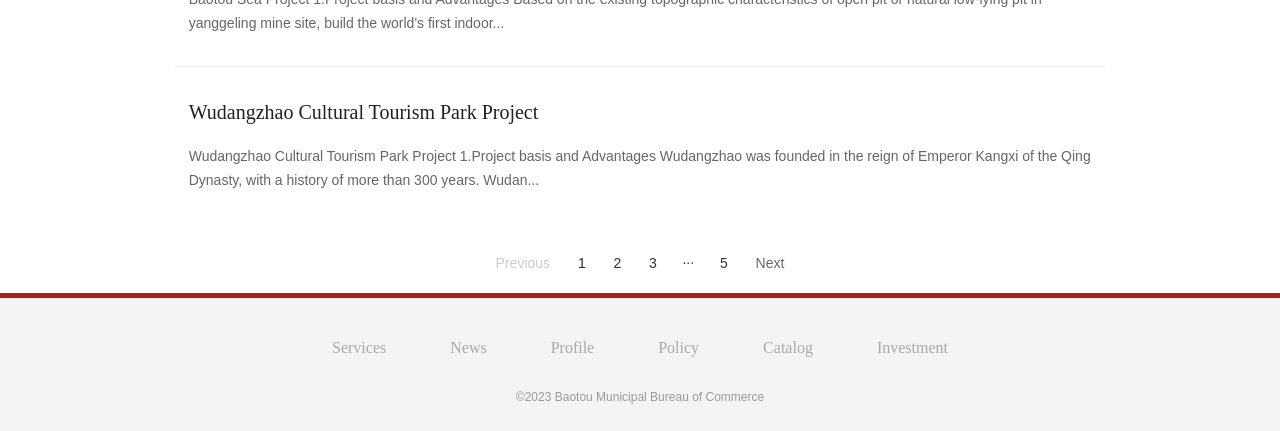Use one word or a short phrase to answer the question provided: 
How many page links are available?

5